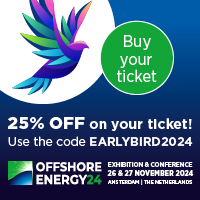Provide a brief response using a word or short phrase to this question:
Where is the Offshore Energy 2024 exhibition being held?

Amsterdam, The Netherlands